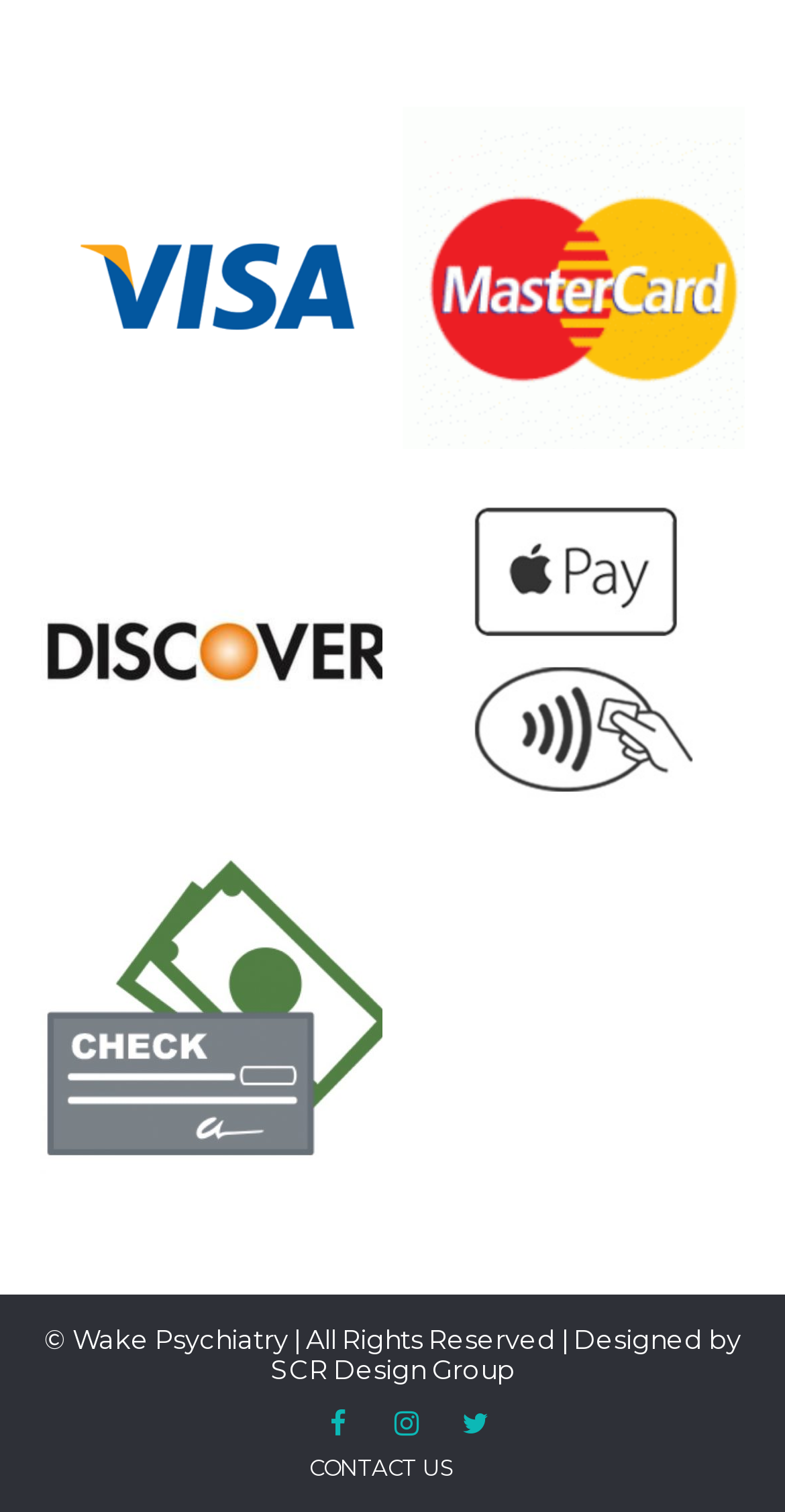From the element description: "Contact Us", extract the bounding box coordinates of the UI element. The coordinates should be expressed as four float numbers between 0 and 1, in the order [left, top, right, bottom].

[0.394, 0.961, 0.578, 0.98]